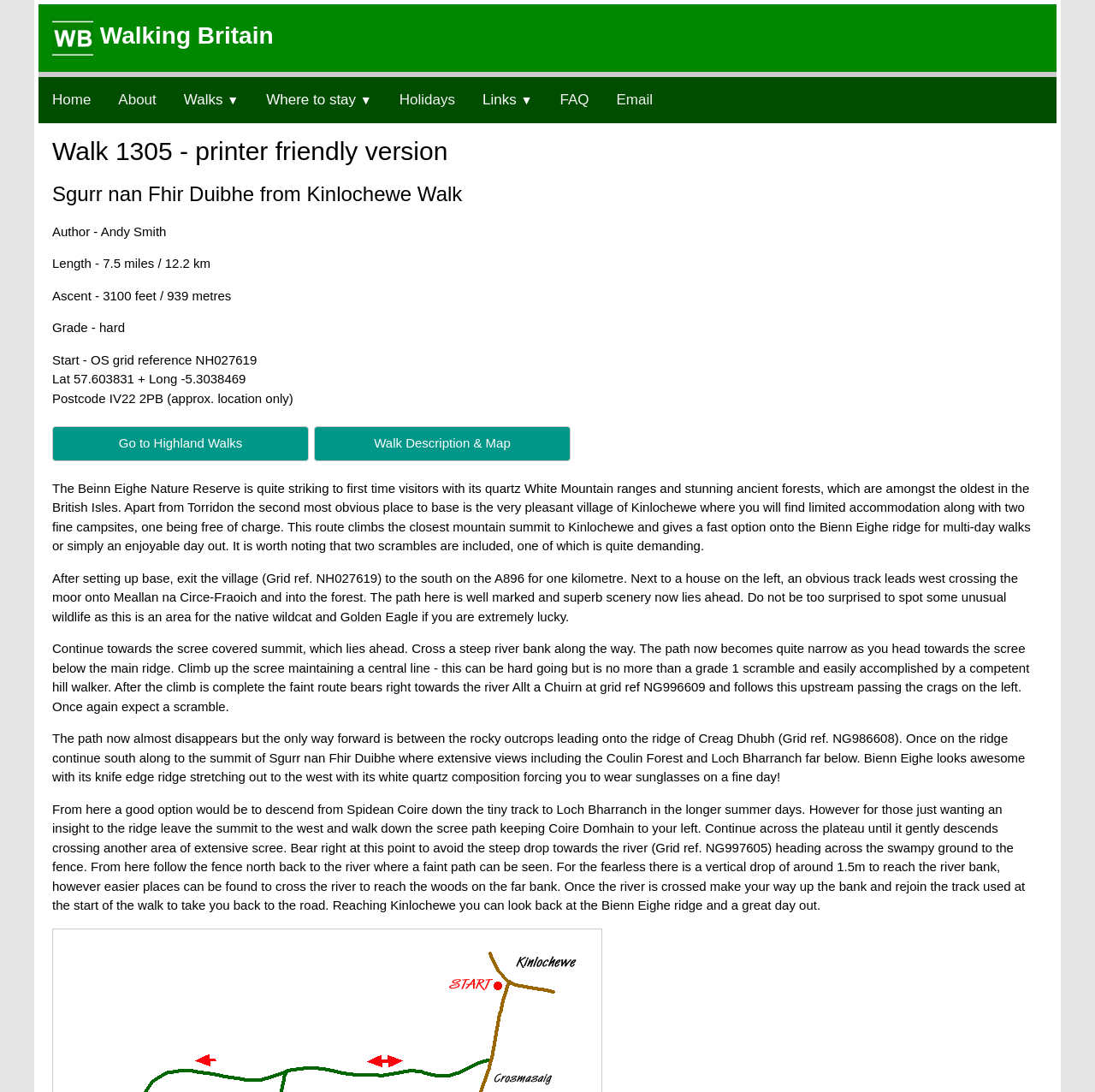Identify and provide the text of the main header on the webpage.

Walk 1305 - printer friendly version